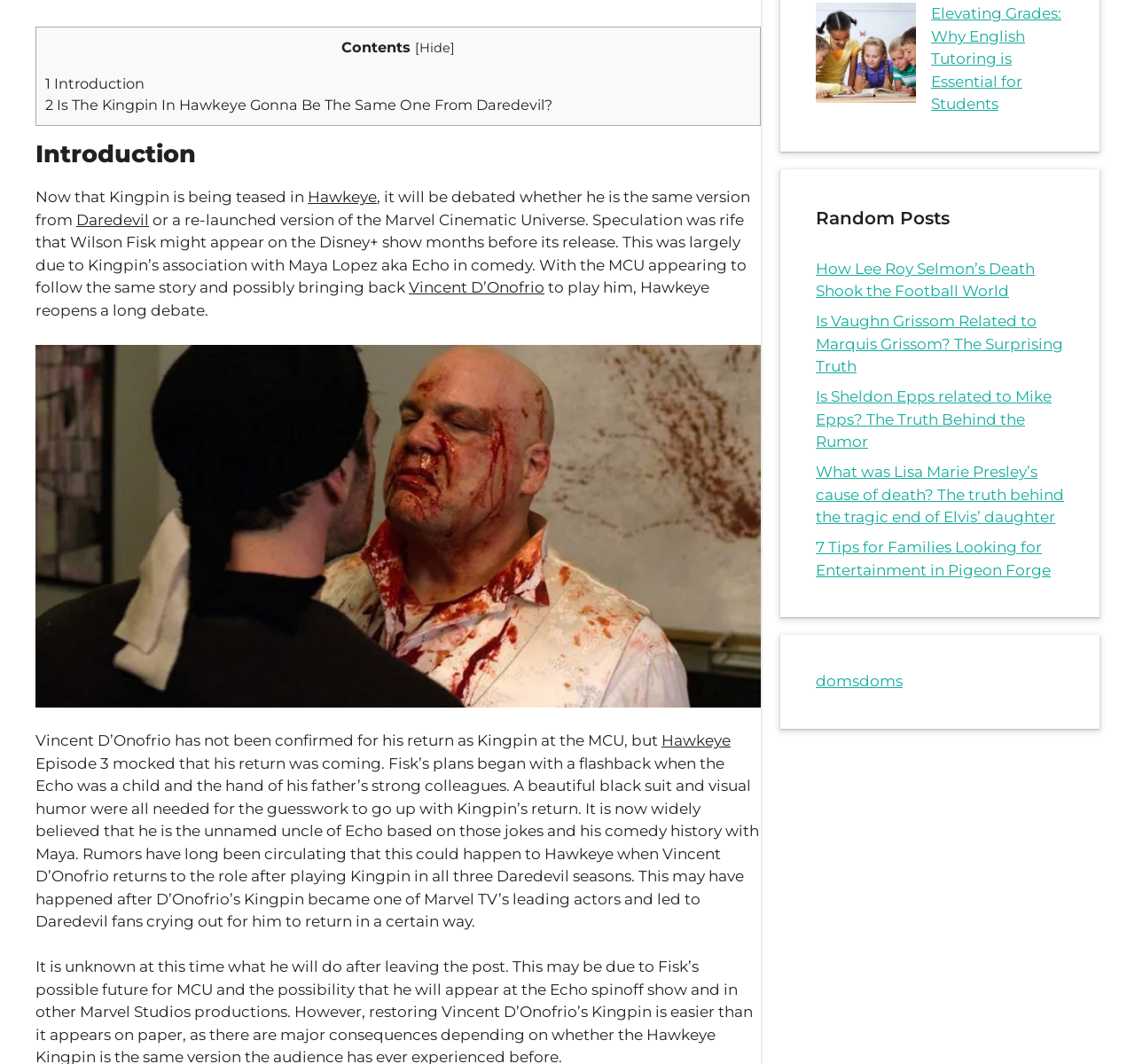Locate and provide the bounding box coordinates for the HTML element that matches this description: "1 Introduction".

[0.04, 0.07, 0.127, 0.087]